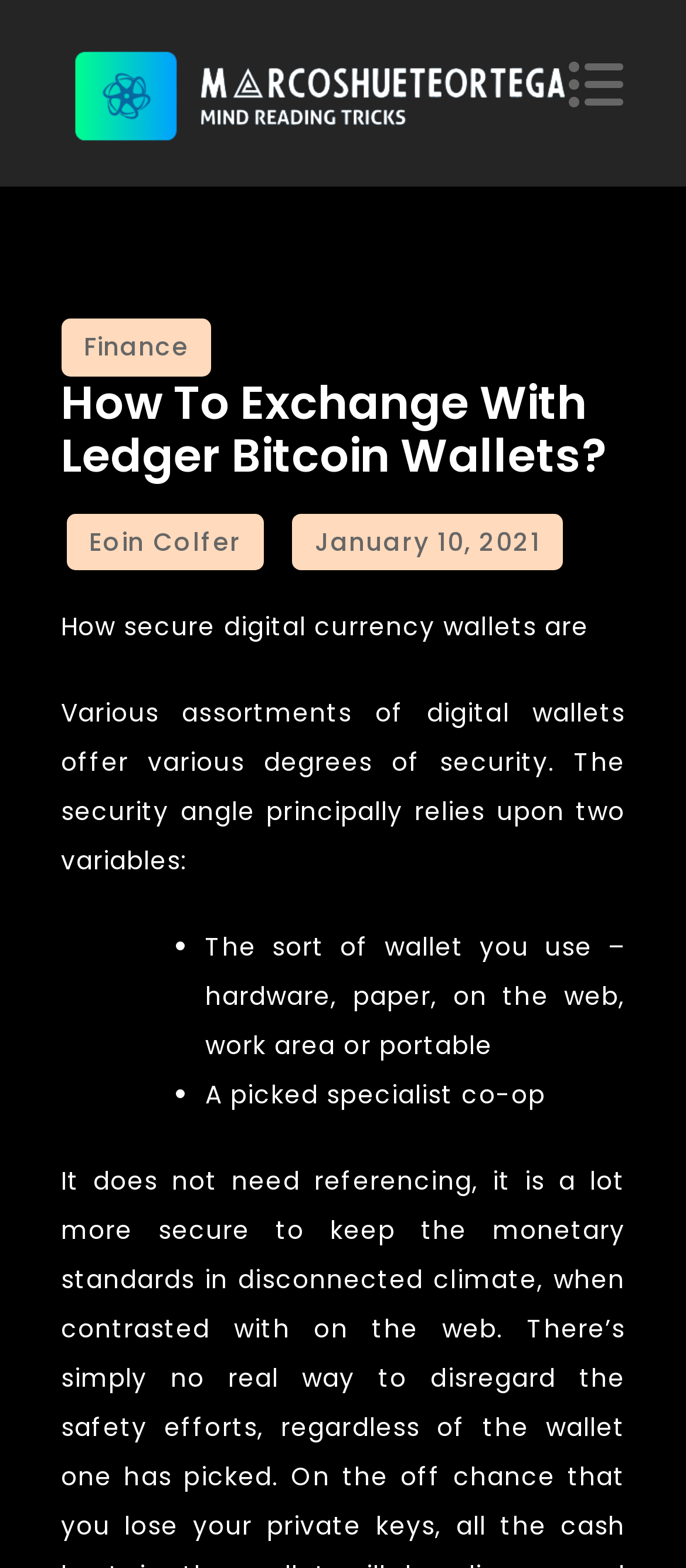What is the author of the article?
Respond to the question with a single word or phrase according to the image.

Eoin Colfer